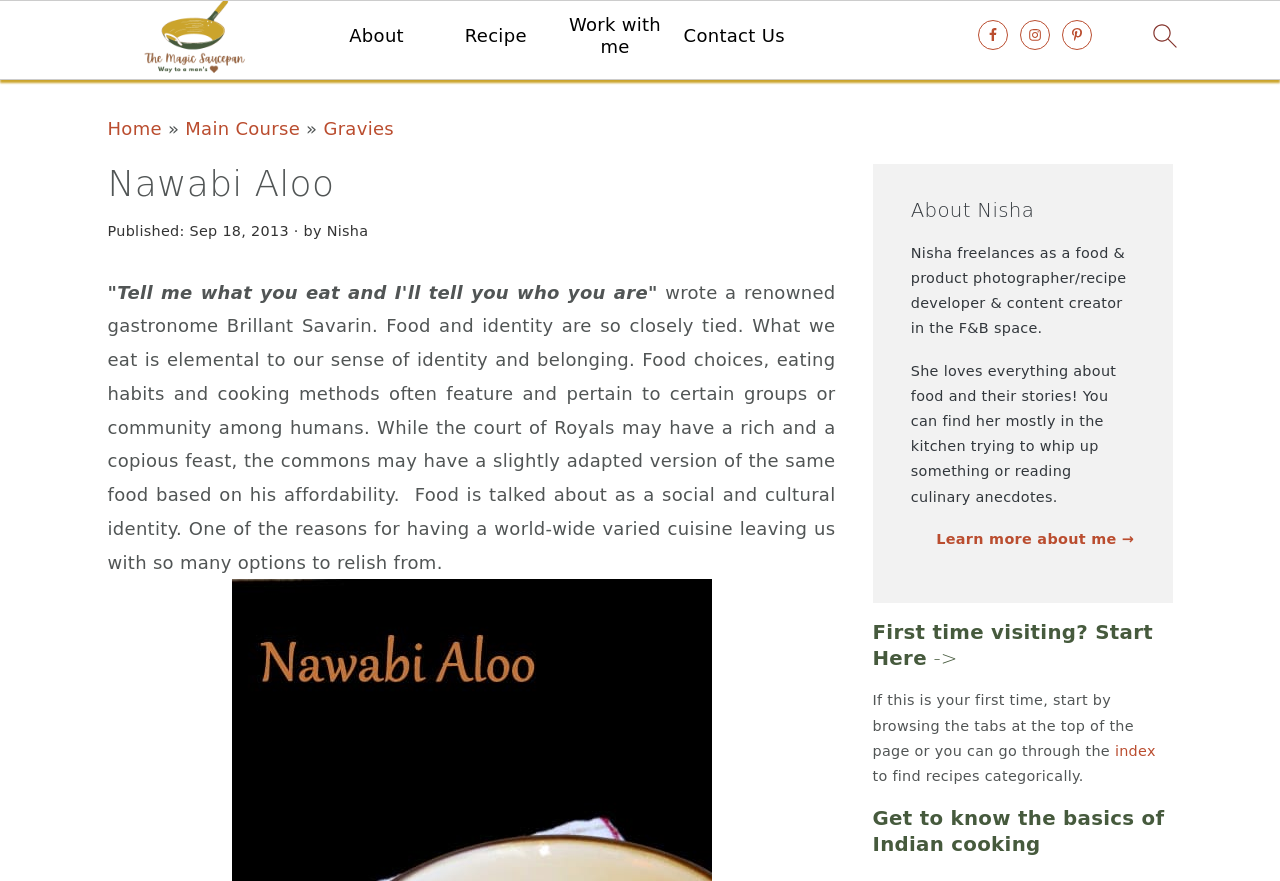Please mark the bounding box coordinates of the area that should be clicked to carry out the instruction: "Visit the 'Recipe' page".

[0.363, 0.029, 0.412, 0.053]